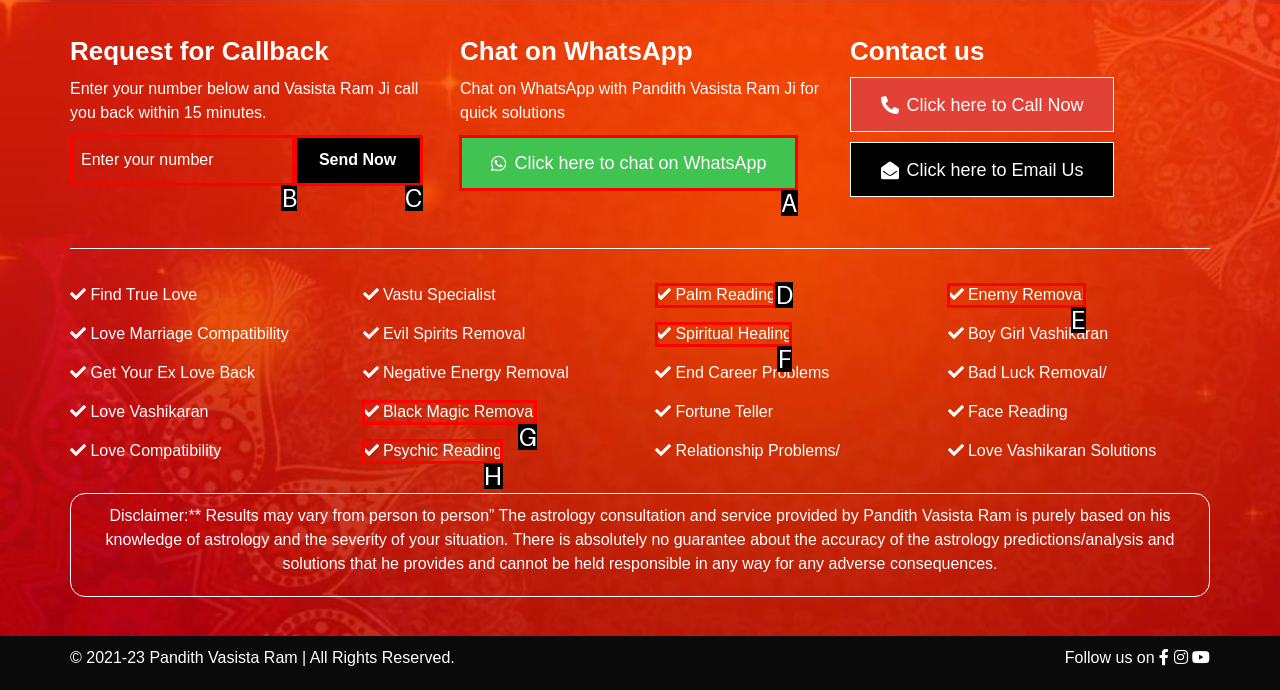Tell me which one HTML element I should click to complete the following task: Click on the 'Return & Exchange' link Answer with the option's letter from the given choices directly.

None